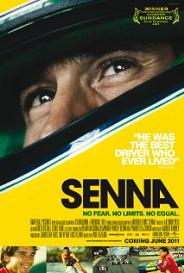Describe every important feature and element in the image comprehensively.

The image depicts the promotional poster for the documentary film "Senna," celebrating the life and career of the legendary Formula 1 driver Ayrton Senna. The poster features a close-up of Senna's intense expression, highlighting his determination and passion for racing. Prominent text on the poster attributes the quote, “He was the best driver who ever lived,” emphasizing his remarkable legacy in motorsport. The film is surrounded by vibrant visuals, including a striking yellow and green color scheme reminiscent of Senna's racing team colors. A label at the bottom indicates, “No Fear. No Limits. No Equal,” with the release date marked as June 2011. This film, directed by Manish Pandey, has garnered acclaim and is recognized for its insightful portrayal of one of the greatest drivers in the history of motorsport.